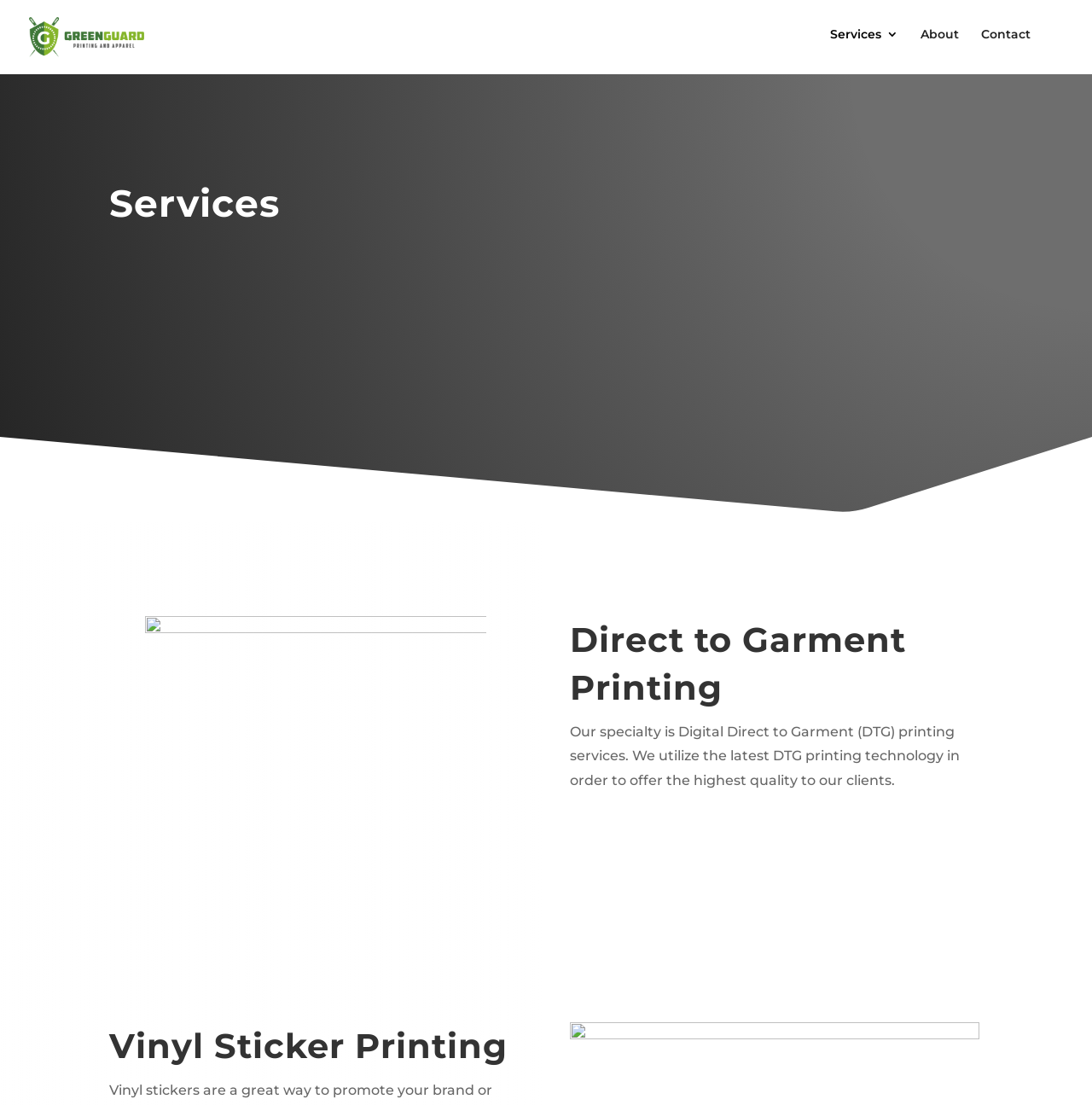Identify the bounding box coordinates of the clickable region required to complete the instruction: "Go to Services 3 page". The coordinates should be given as four float numbers within the range of 0 and 1, i.e., [left, top, right, bottom].

[0.76, 0.025, 0.823, 0.062]